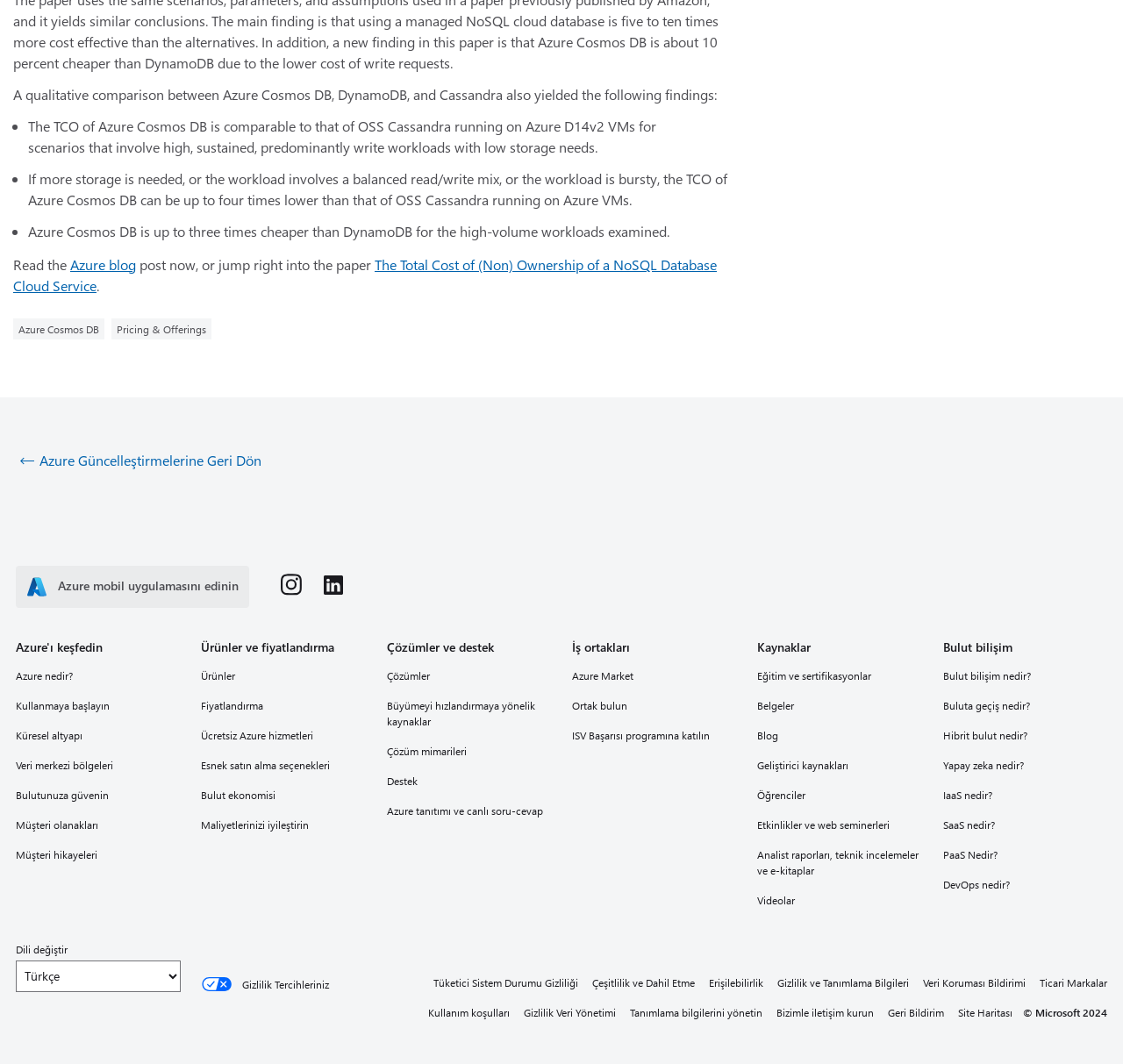Using the given element description, provide the bounding box coordinates (top-left x, top-left y, bottom-right x, bottom-right y) for the corresponding UI element in the screenshot: Maliyetlerinizi iyileştirin

[0.179, 0.766, 0.326, 0.784]